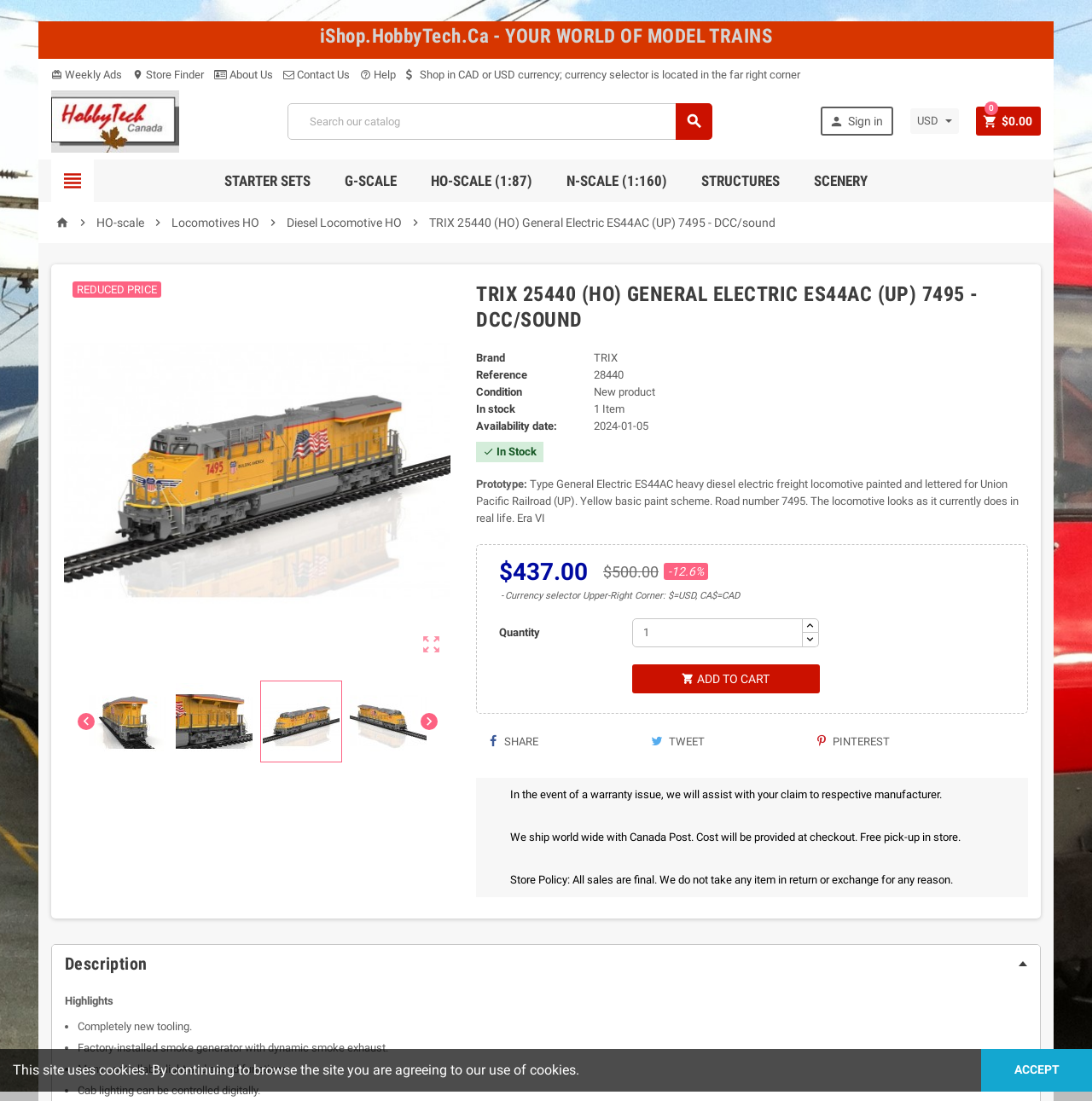What is the text of the webpage's headline?

TRIX 25440 (HO) GENERAL ELECTRIC ES44AC (UP) 7495 - DCC/SOUND